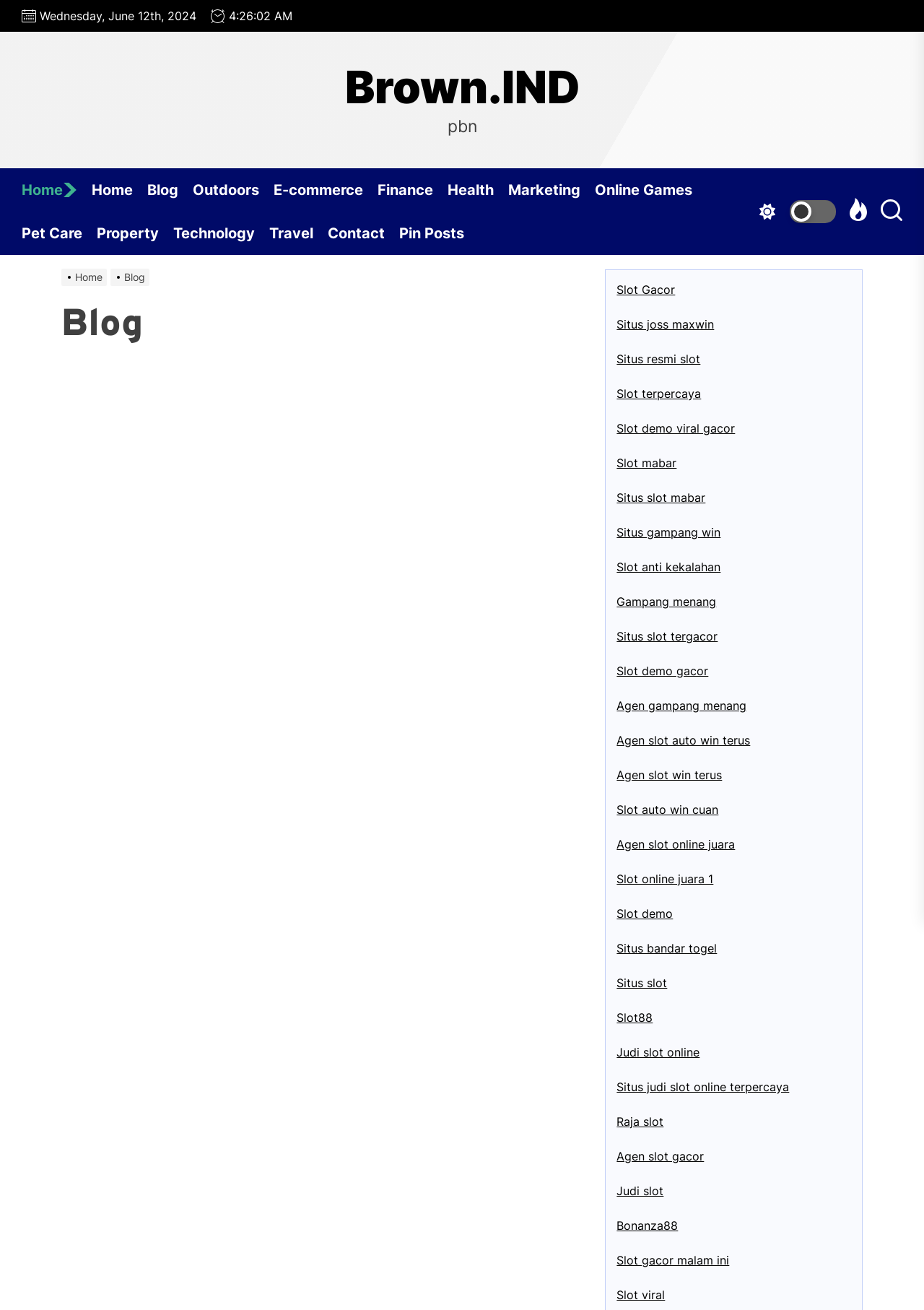Identify the bounding box coordinates for the element that needs to be clicked to fulfill this instruction: "Click on the '' button". Provide the coordinates in the format of four float numbers between 0 and 1: [left, top, right, bottom].

[0.822, 0.151, 0.905, 0.172]